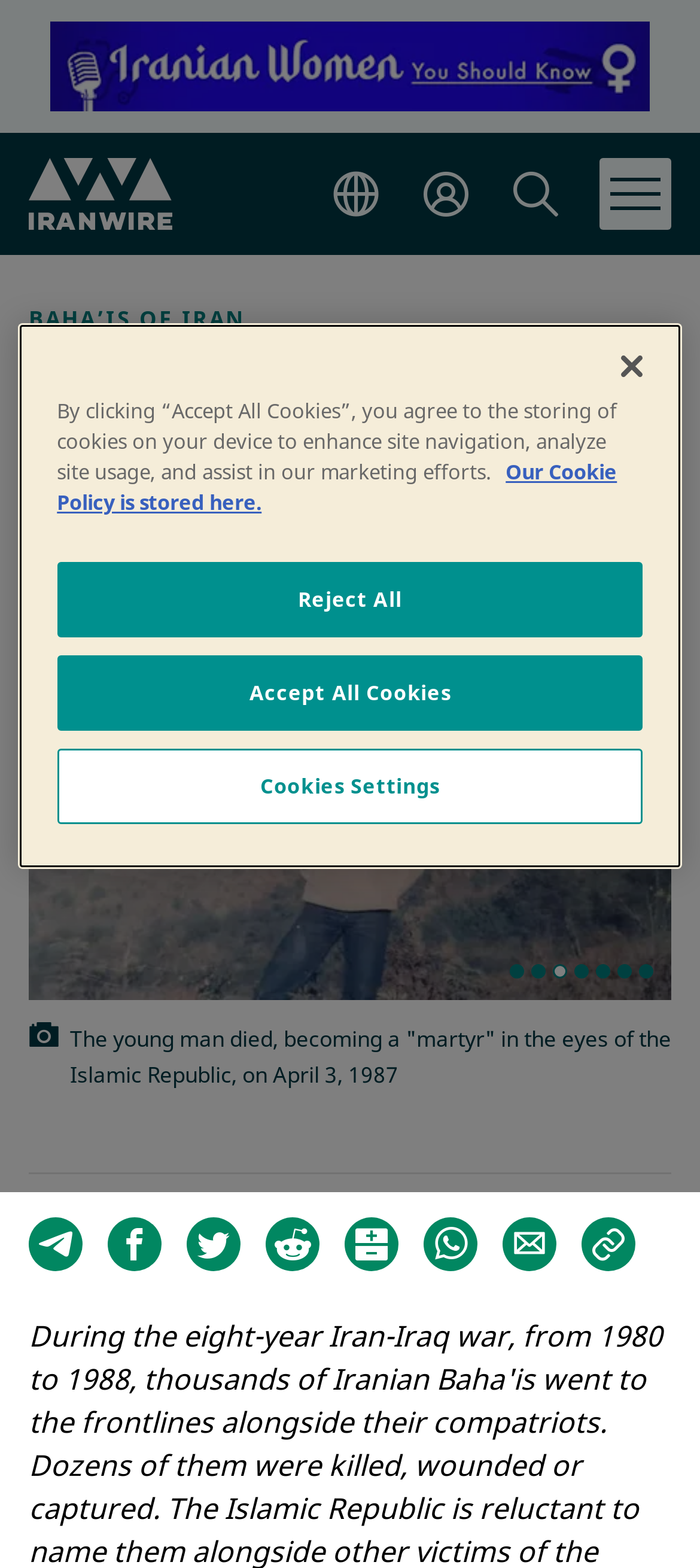Please reply with a single word or brief phrase to the question: 
What is the title of the webpage?

Farhad Zahedi: A Baha'i Martyr of the Iran-Iraq War